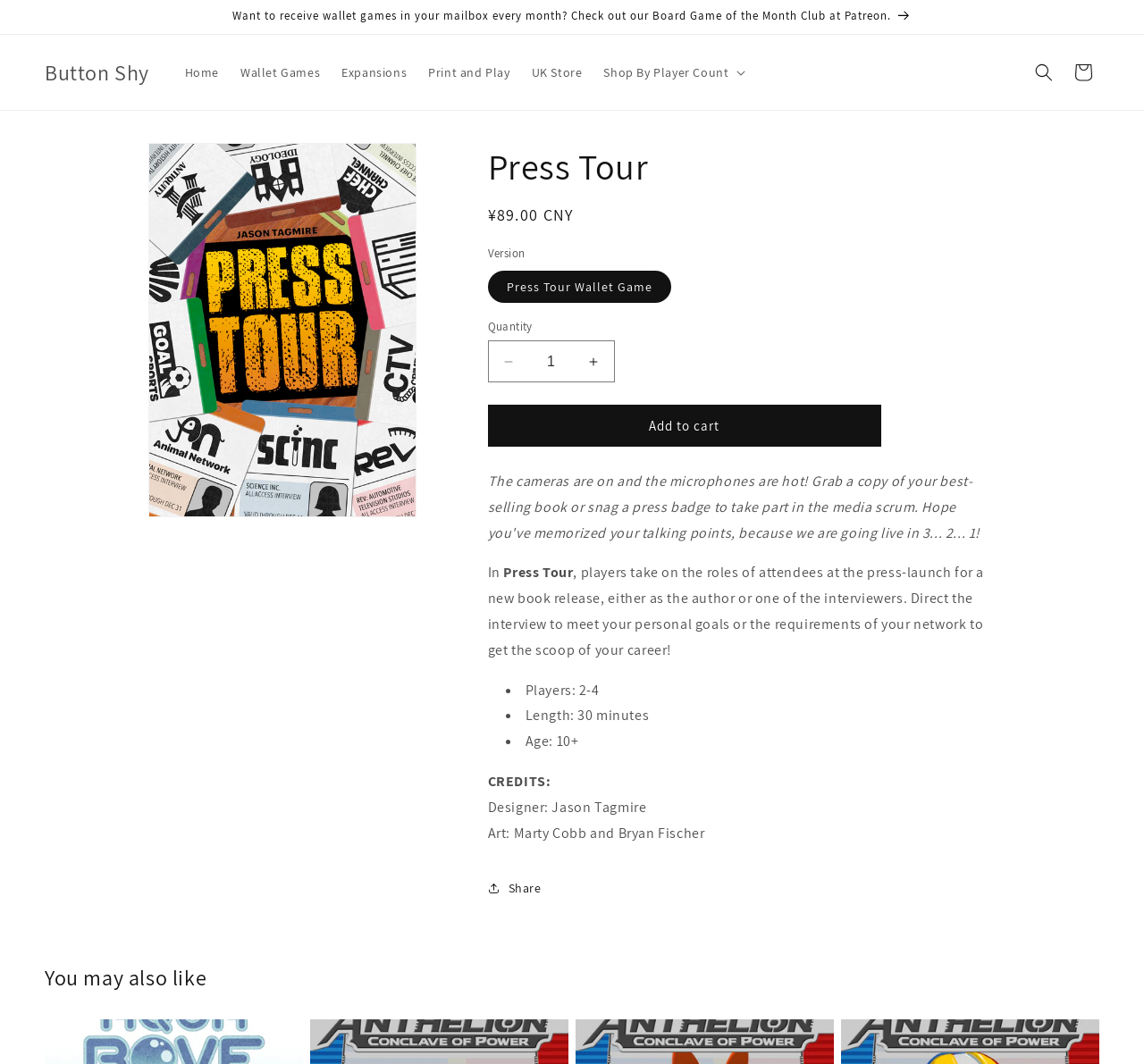Determine the bounding box coordinates for the element that should be clicked to follow this instruction: "Click the 'Button Shy' link". The coordinates should be given as four float numbers between 0 and 1, in the format [left, top, right, bottom].

[0.033, 0.052, 0.136, 0.084]